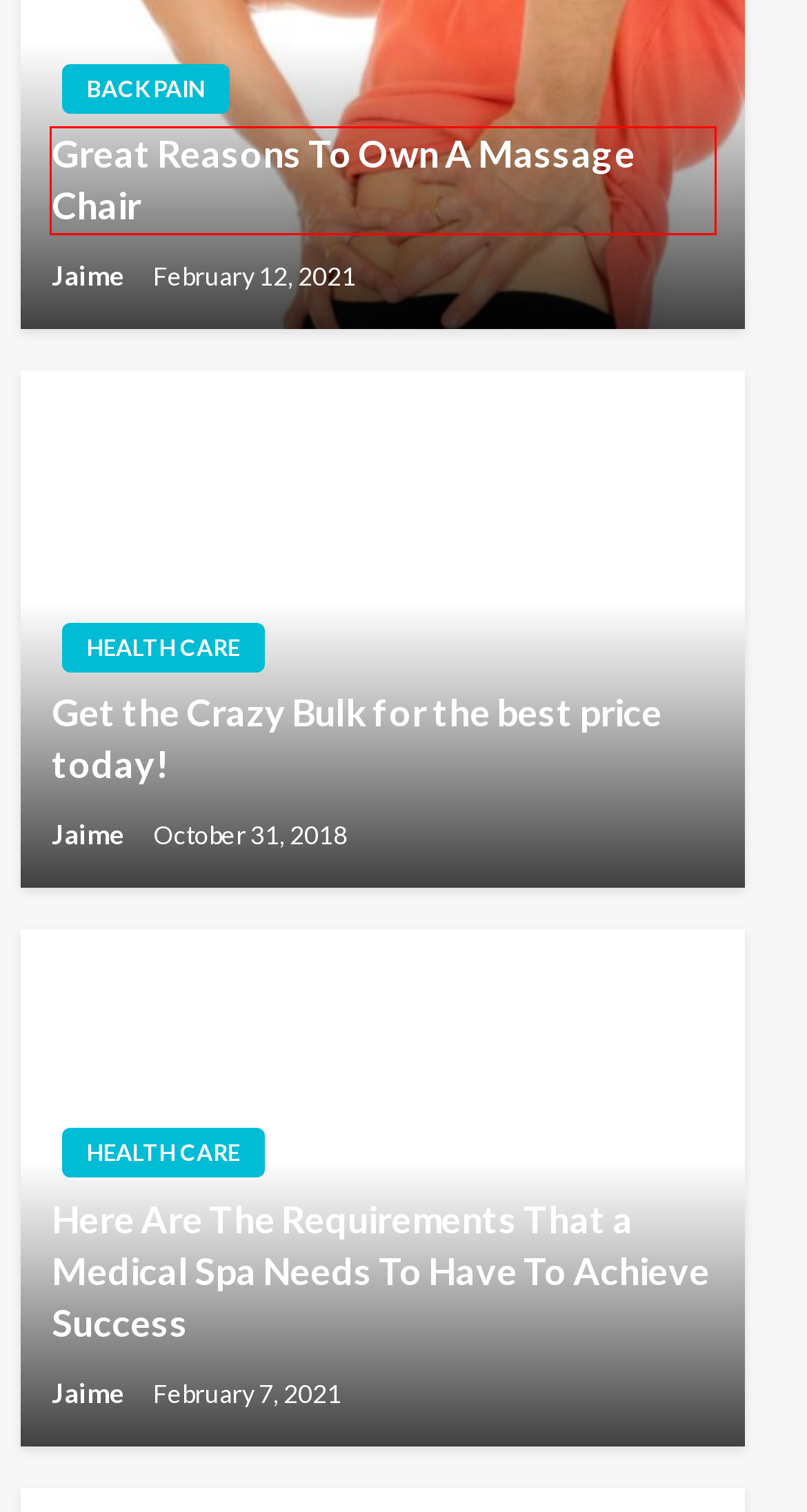You’re provided with a screenshot of a webpage that has a red bounding box around an element. Choose the best matching webpage description for the new page after clicking the element in the red box. The options are:
A. Great Reasons To Own A Massage Chair
B. Health Care
C. Back pain
D. Here Are The Requirements That a Medical Spa Needs To Have To Achieve Success
E. Stress Affect - A Simple Generic News Website
F. Diabetes During the Holidays.
G. Jaime
H. Get the Crazy Bulk for the best price today!

A